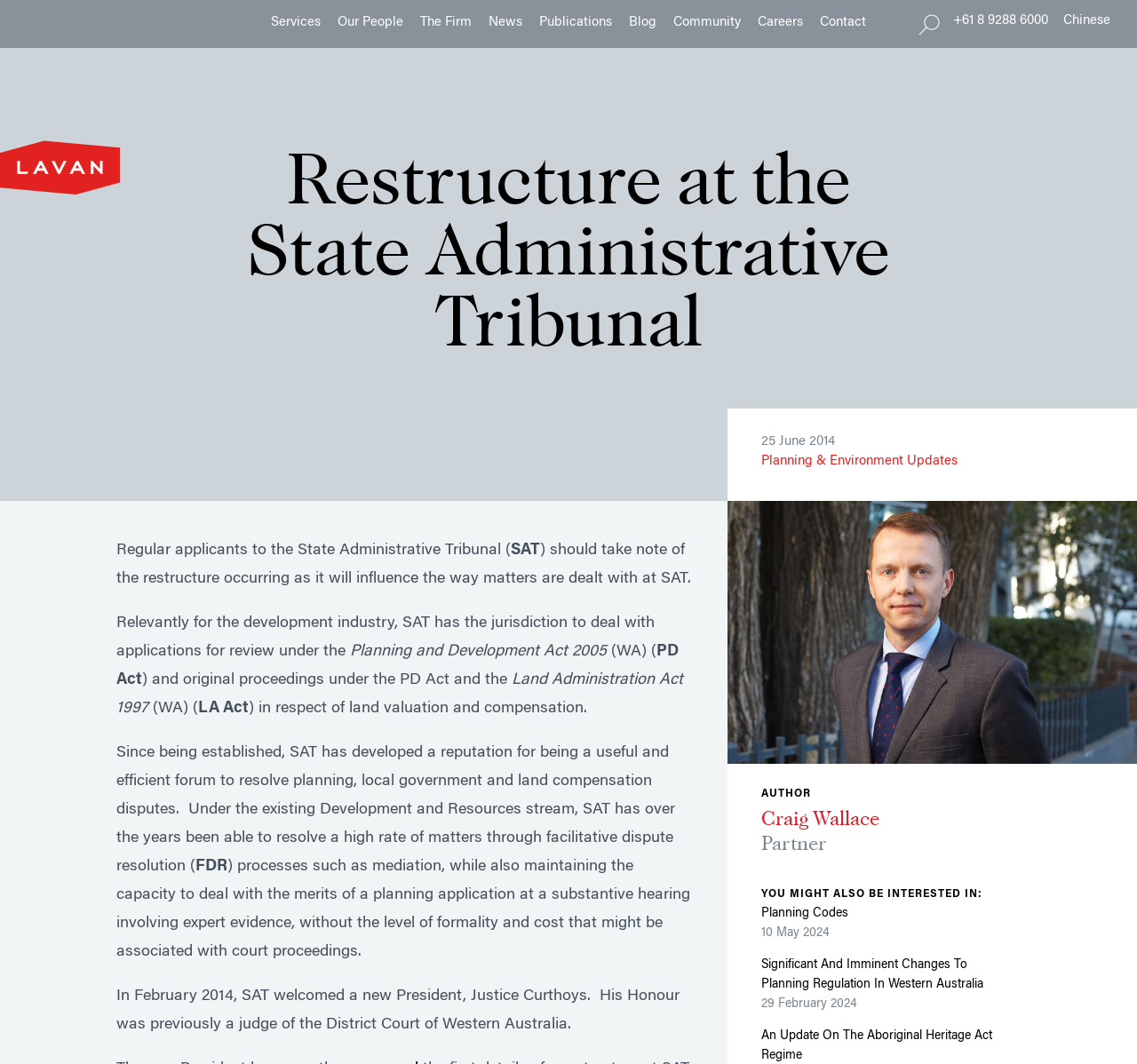Locate the bounding box coordinates of the region to be clicked to comply with the following instruction: "Click on the 'Significant And Imminent Changes To Planning Regulation In Western Australia' link". The coordinates must be four float numbers between 0 and 1, in the form [left, top, right, bottom].

[0.67, 0.898, 0.878, 0.935]